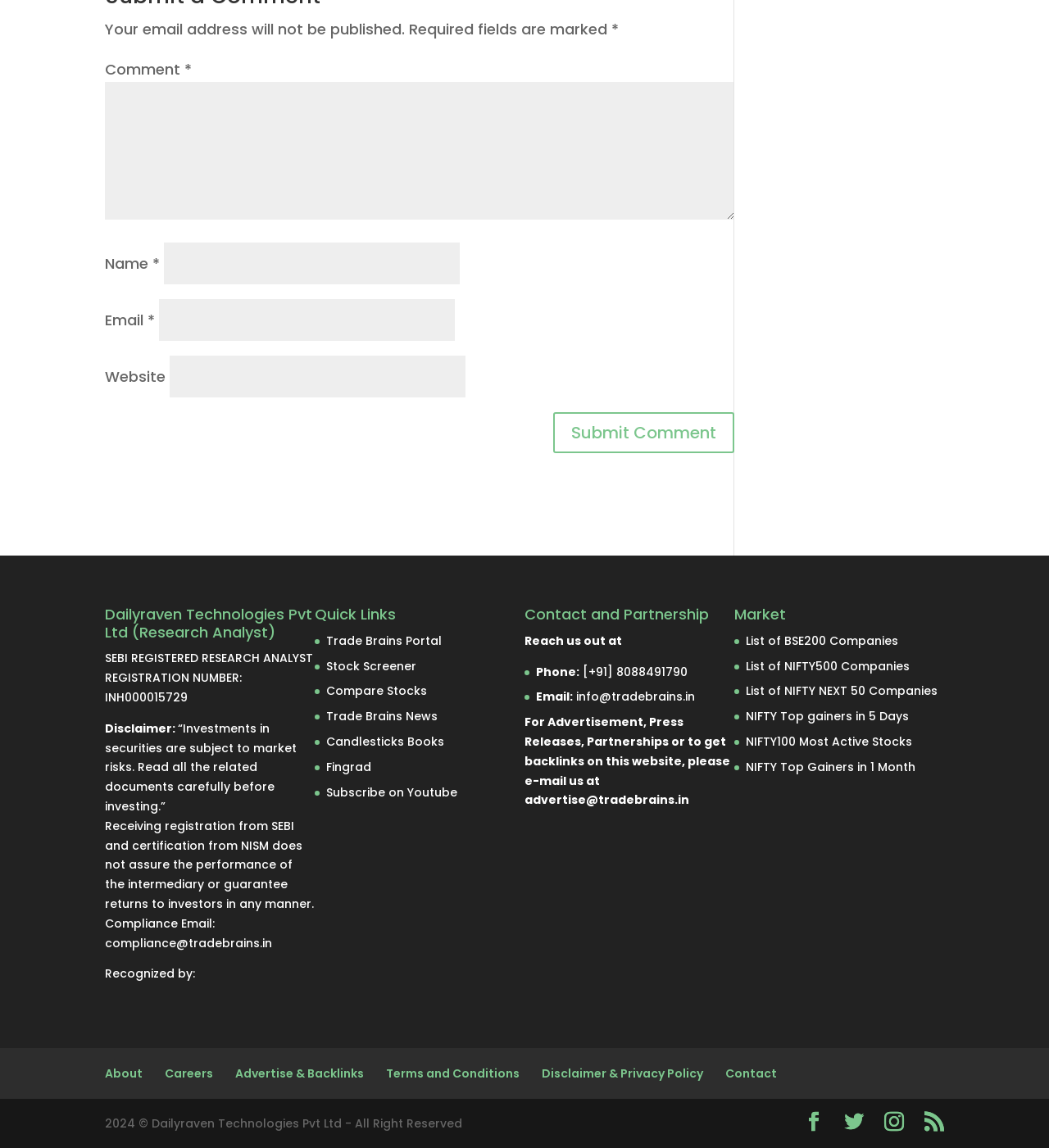What is the name of the company?
Refer to the screenshot and deliver a thorough answer to the question presented.

The webpage contains a heading element with the content 'Dailyraven Technologies Pvt Ltd (Research Analyst)', which indicates that the name of the company is Dailyraven Technologies Pvt Ltd.